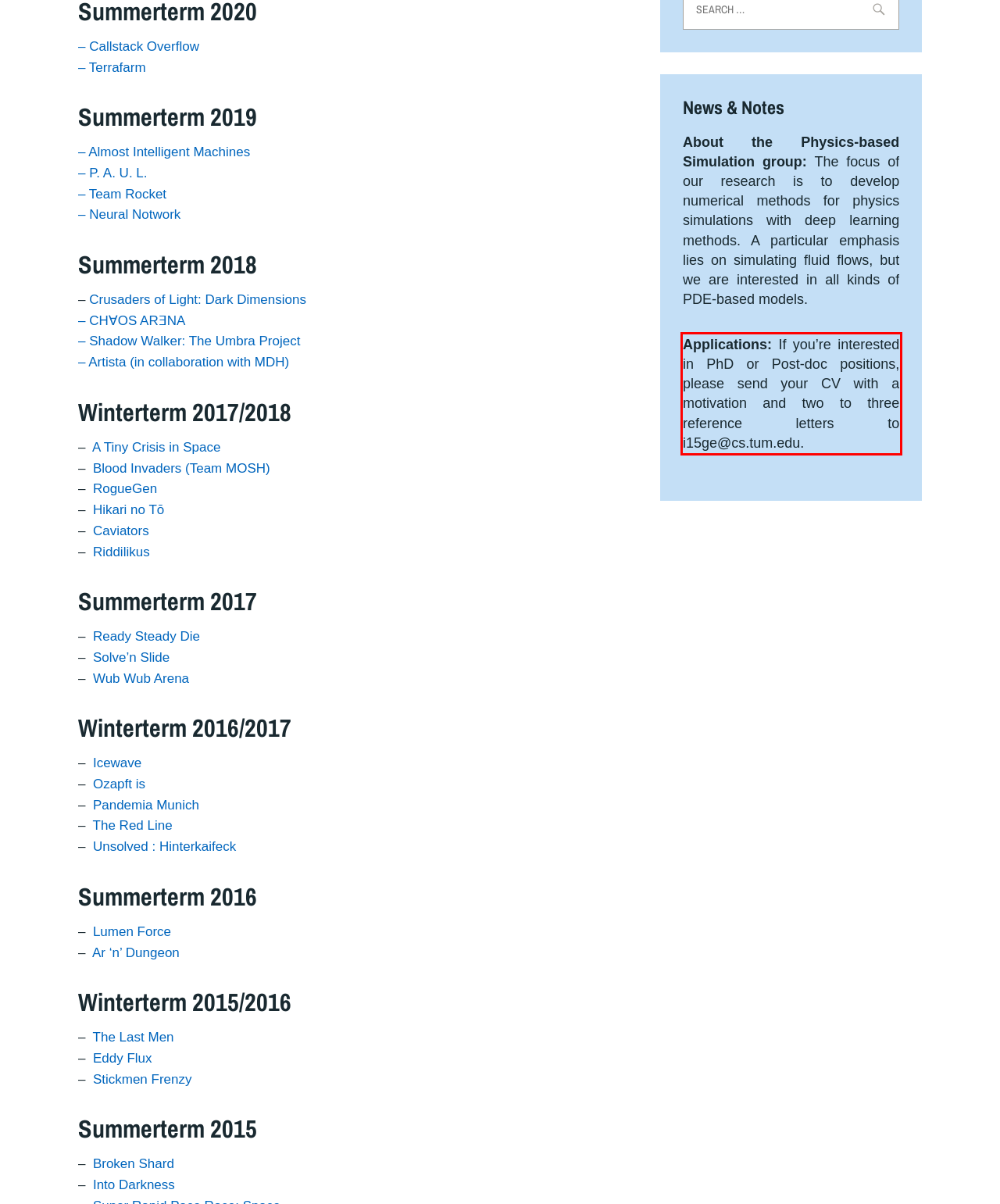Look at the screenshot of the webpage, locate the red rectangle bounding box, and generate the text content that it contains.

Applications: If you’re interested in PhD or Post-doc positions, please send your CV with a motivation and two to three reference letters to i15ge@cs.tum.edu.